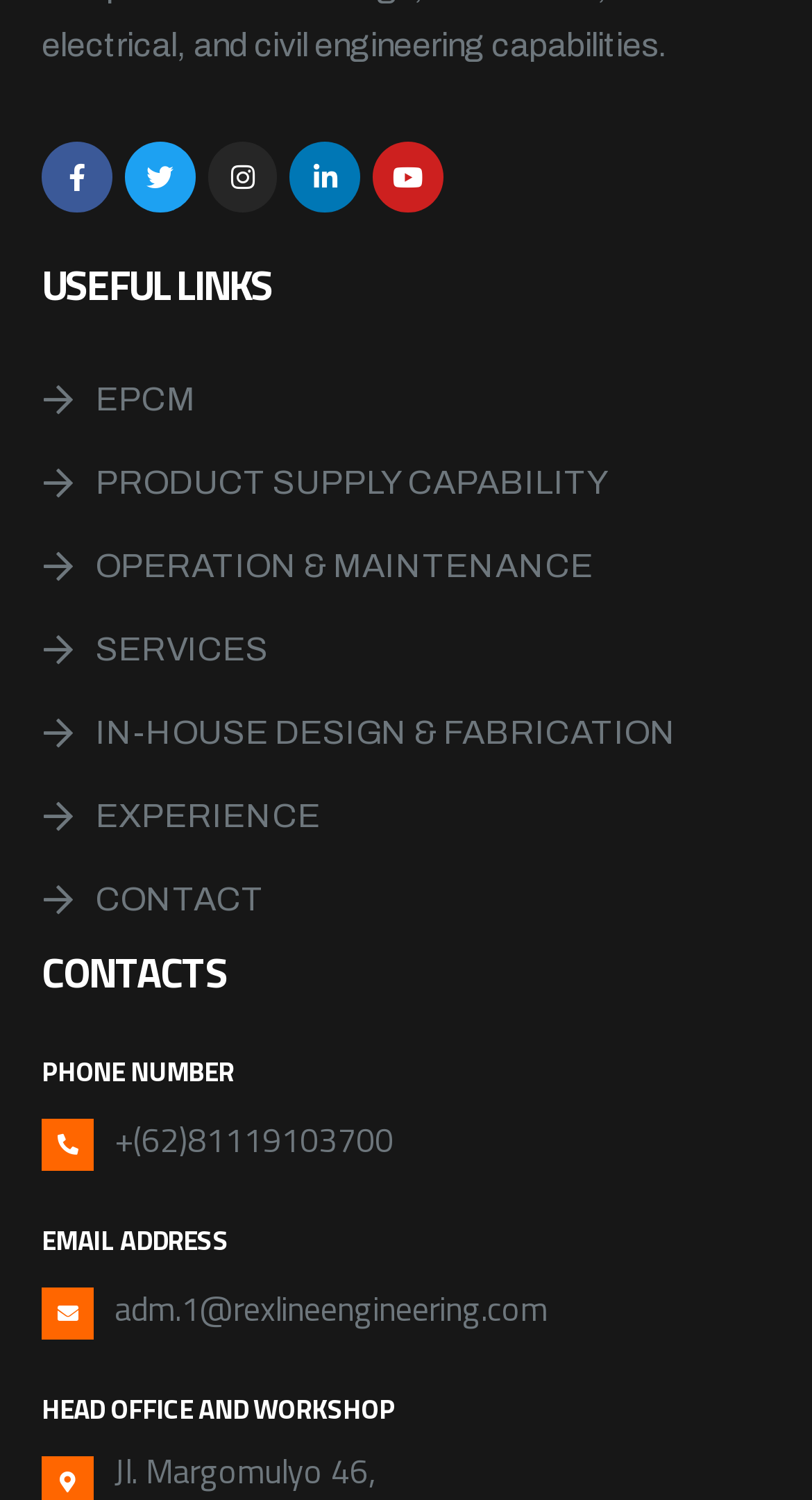Using the provided element description, identify the bounding box coordinates as (top-left x, top-left y, bottom-right x, bottom-right y). Ensure all values are between 0 and 1. Description: A Terrible Philosophy

None